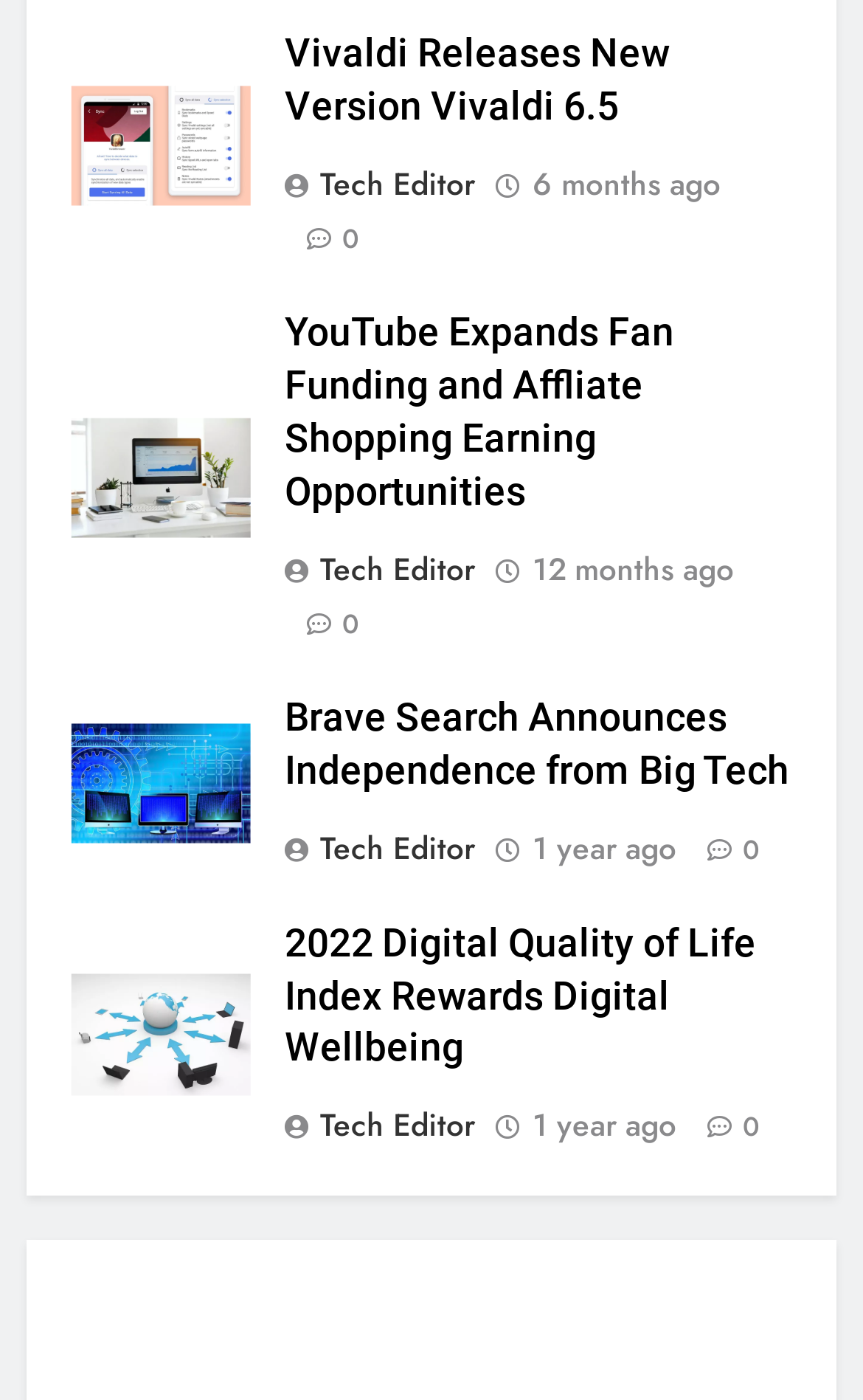Identify the bounding box for the element characterized by the following description: "Tech Editor".

[0.329, 0.589, 0.568, 0.621]